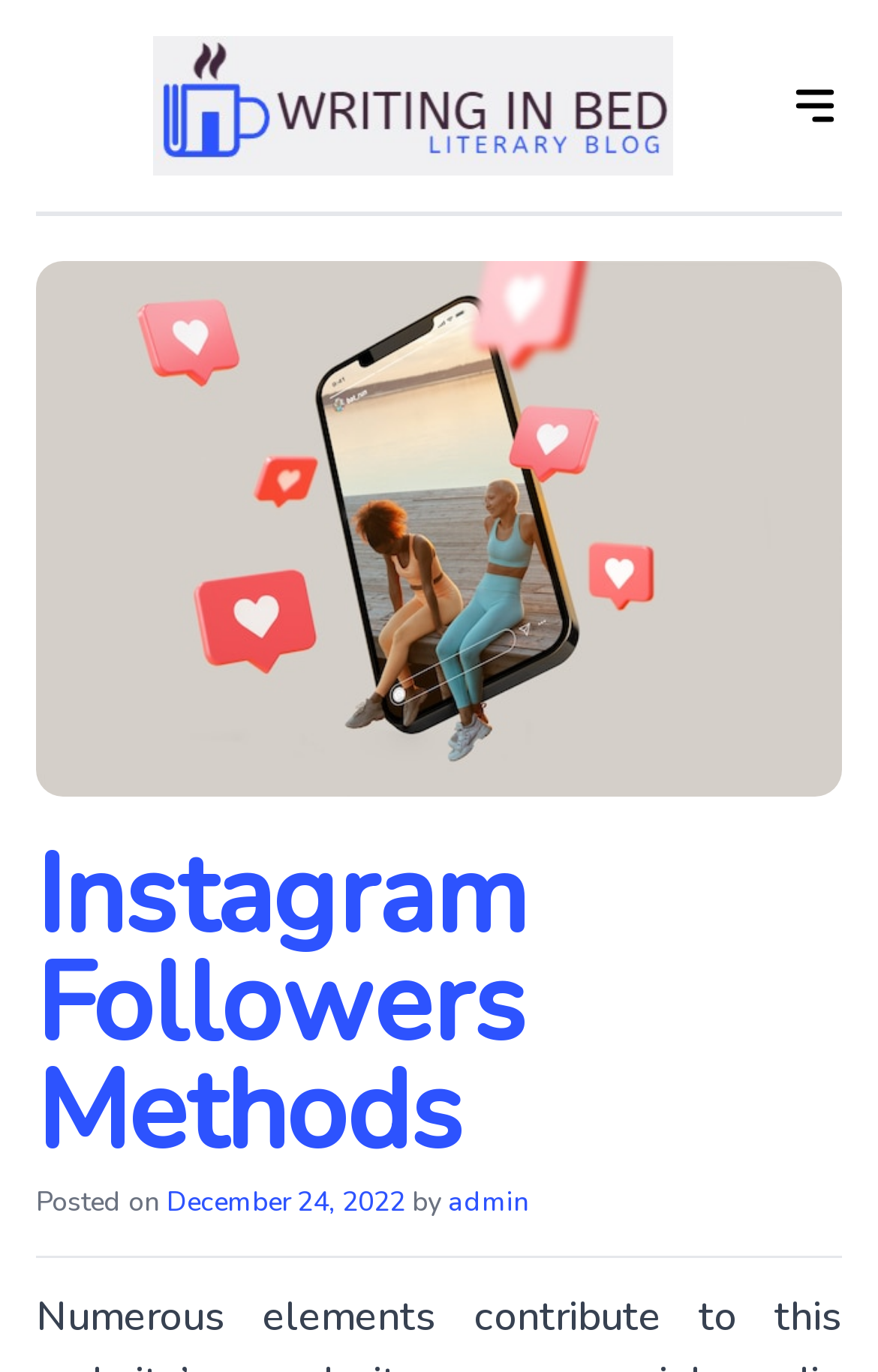What is the purpose of the button at the top right corner?
Give a single word or phrase answer based on the content of the image.

Open